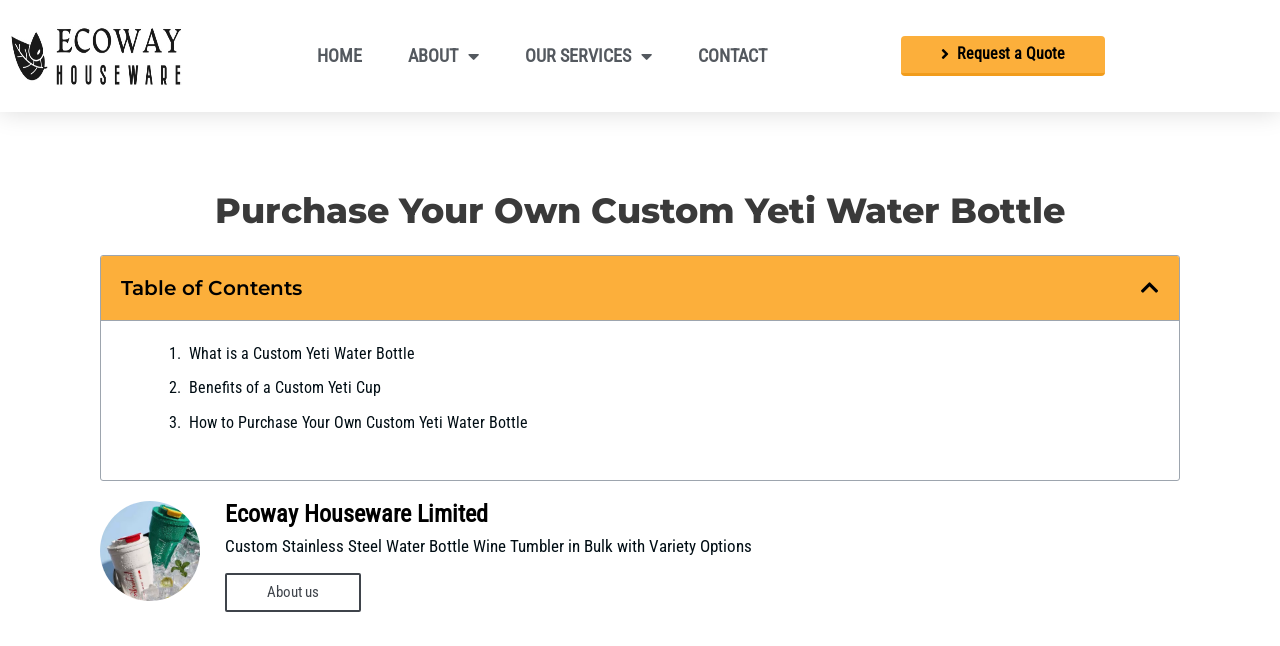Identify the bounding box coordinates of the area you need to click to perform the following instruction: "Go to HOME page".

[0.232, 0.015, 0.298, 0.158]